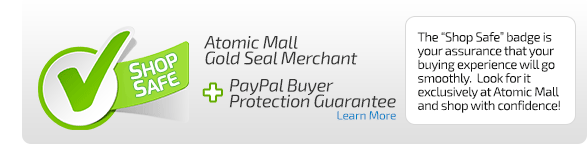Formulate a detailed description of the image content.

The image prominently displays the "Shop Safe" badge, symbolizing the assurance of a secure shopping experience on Atomic Mall. This badge indicates that the merchant is recognized as an Atomic Mall Gold Seal Merchant, highlighting their commitment to quality and customer service. Additionally, it emphasizes the inclusion of the PayPal Buyer Protection Guarantee, enhancing customer confidence in their transactions. A brief informative text accompanies the badge, reassuring buyers that their purchasing experience will proceed smoothly and encouraging them to look for this badge while shopping on the platform. Overall, this image conveys a strong message of trustworthiness and reliability in online shopping.